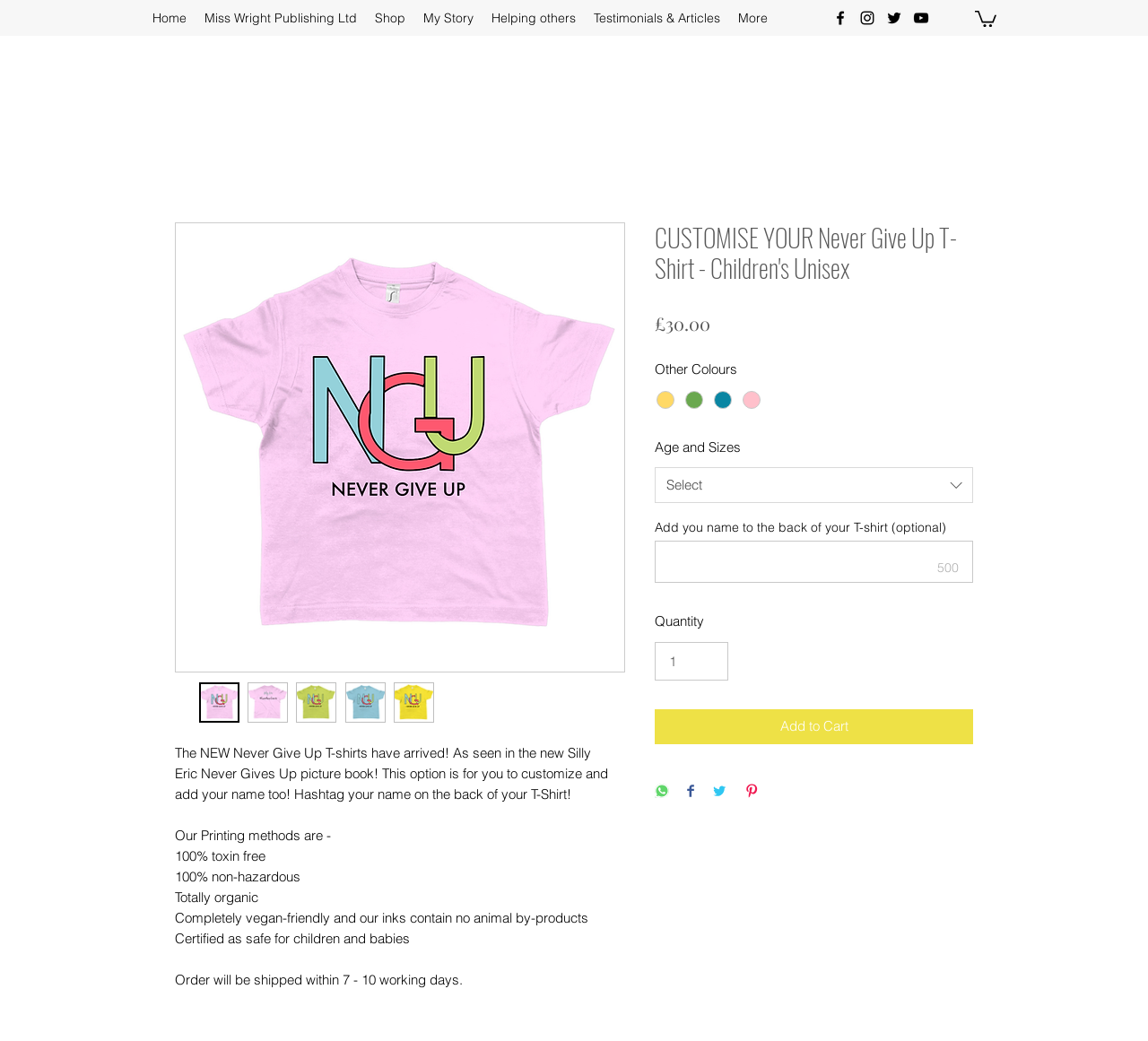Provide a thorough and detailed response to the question by examining the image: 
How many social media platforms can I share the product on?

The social media platforms that the product can be shared on can be found in the 'Share' section, where there are buttons for sharing on WhatsApp, Facebook, Twitter, and Pinterest.